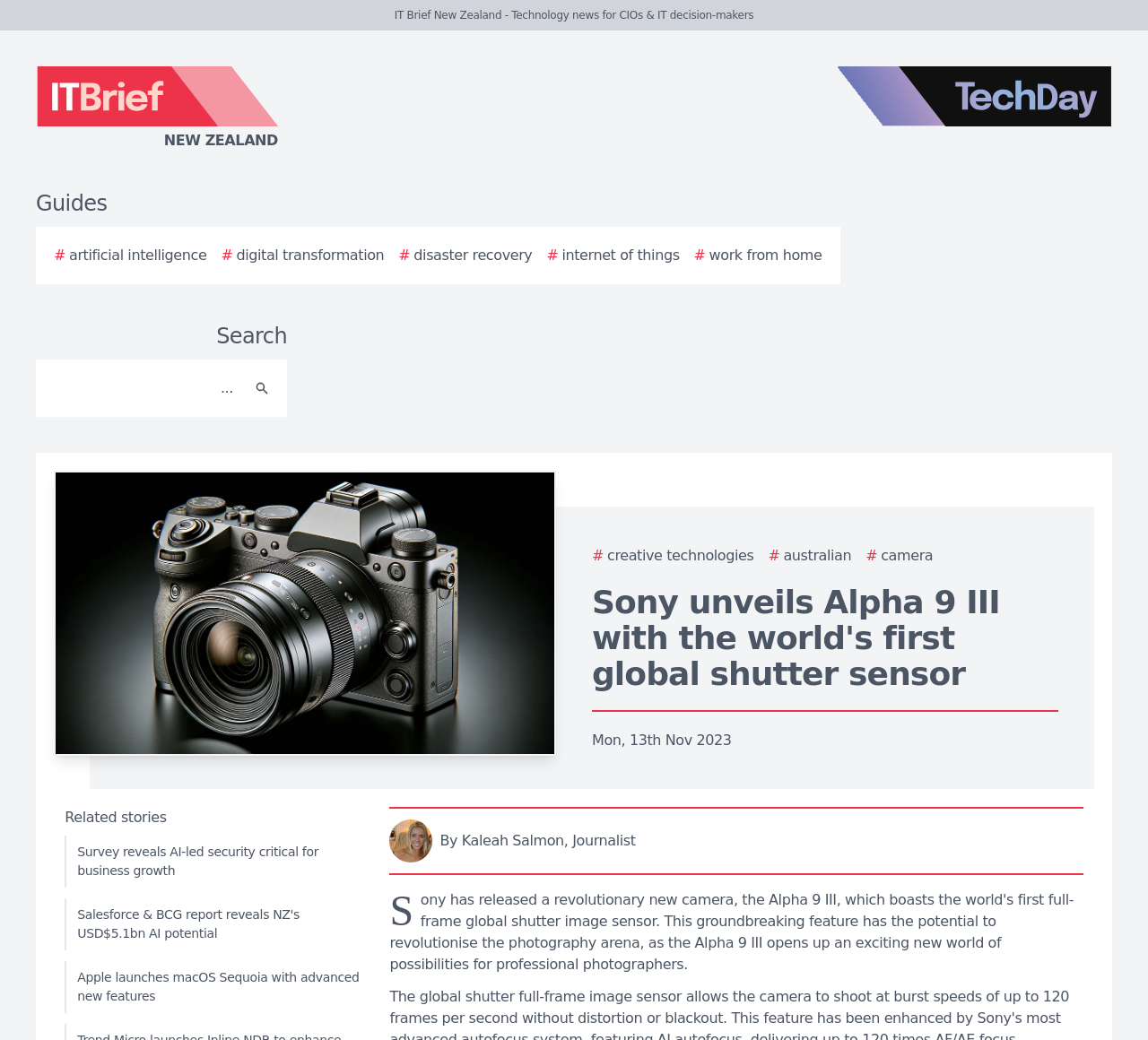Identify the bounding box coordinates of the area that should be clicked in order to complete the given instruction: "Read the article about Sony's Alpha 9 III camera". The bounding box coordinates should be four float numbers between 0 and 1, i.e., [left, top, right, bottom].

[0.516, 0.562, 0.922, 0.665]